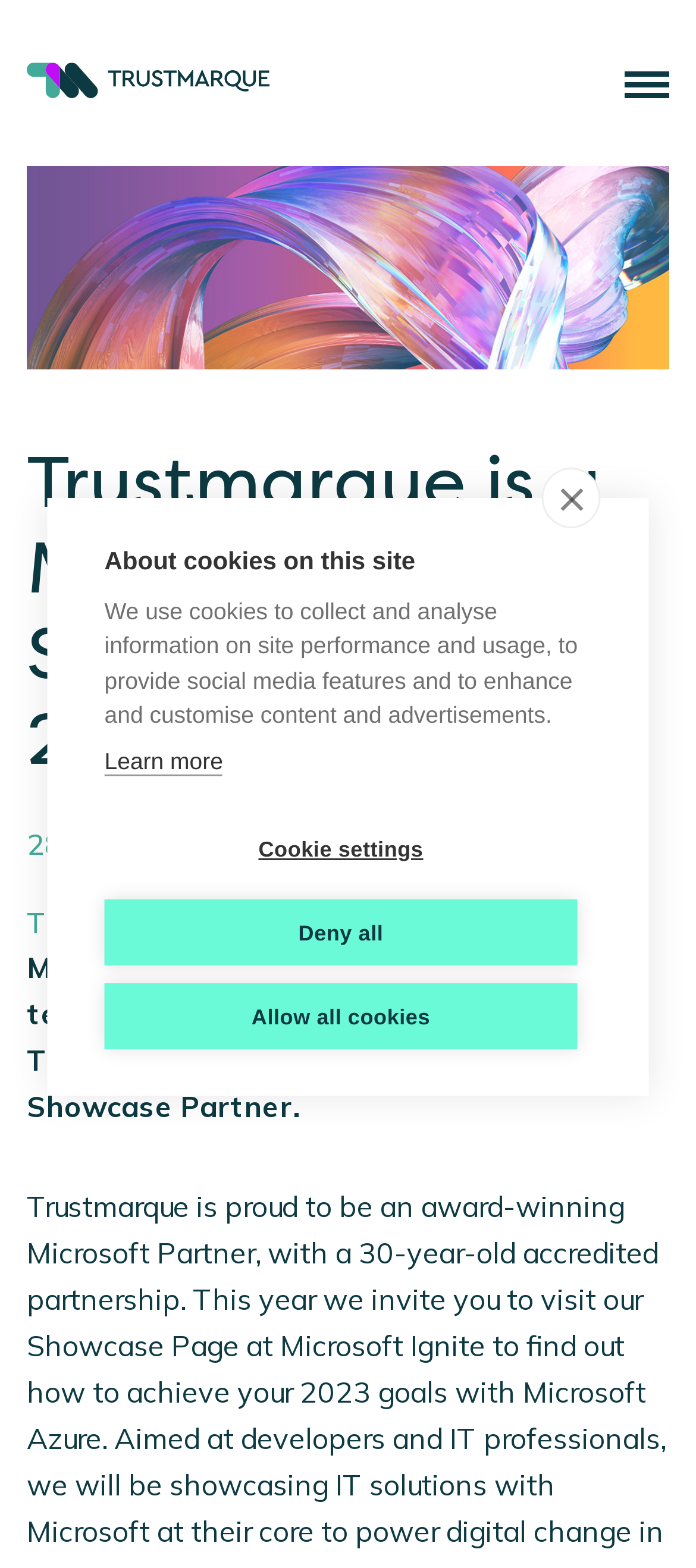Utilize the details in the image to thoroughly answer the following question: What is the role of Trustmarque in Microsoft Ignite?

I determined the role of Trustmarque in Microsoft Ignite by reading the heading element with the content 'Trustmarque is a Microsoft Ignite Showcase Partner 2022' which is prominently displayed on the webpage.